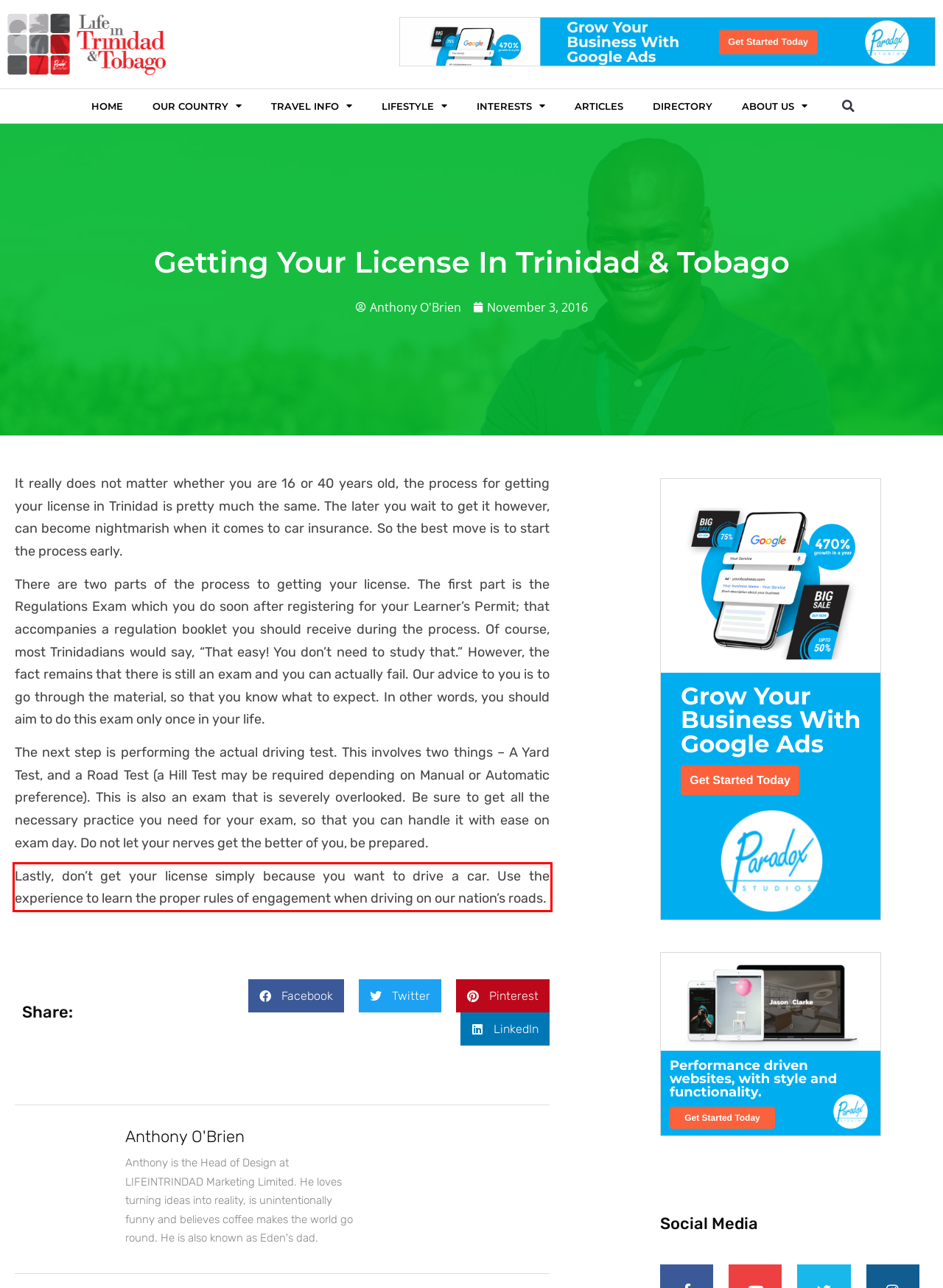You have a screenshot of a webpage with a red bounding box. Identify and extract the text content located inside the red bounding box.

Lastly, don’t get your license simply because you want to drive a car. Use the experience to learn the proper rules of engagement when driving on our nation’s roads.